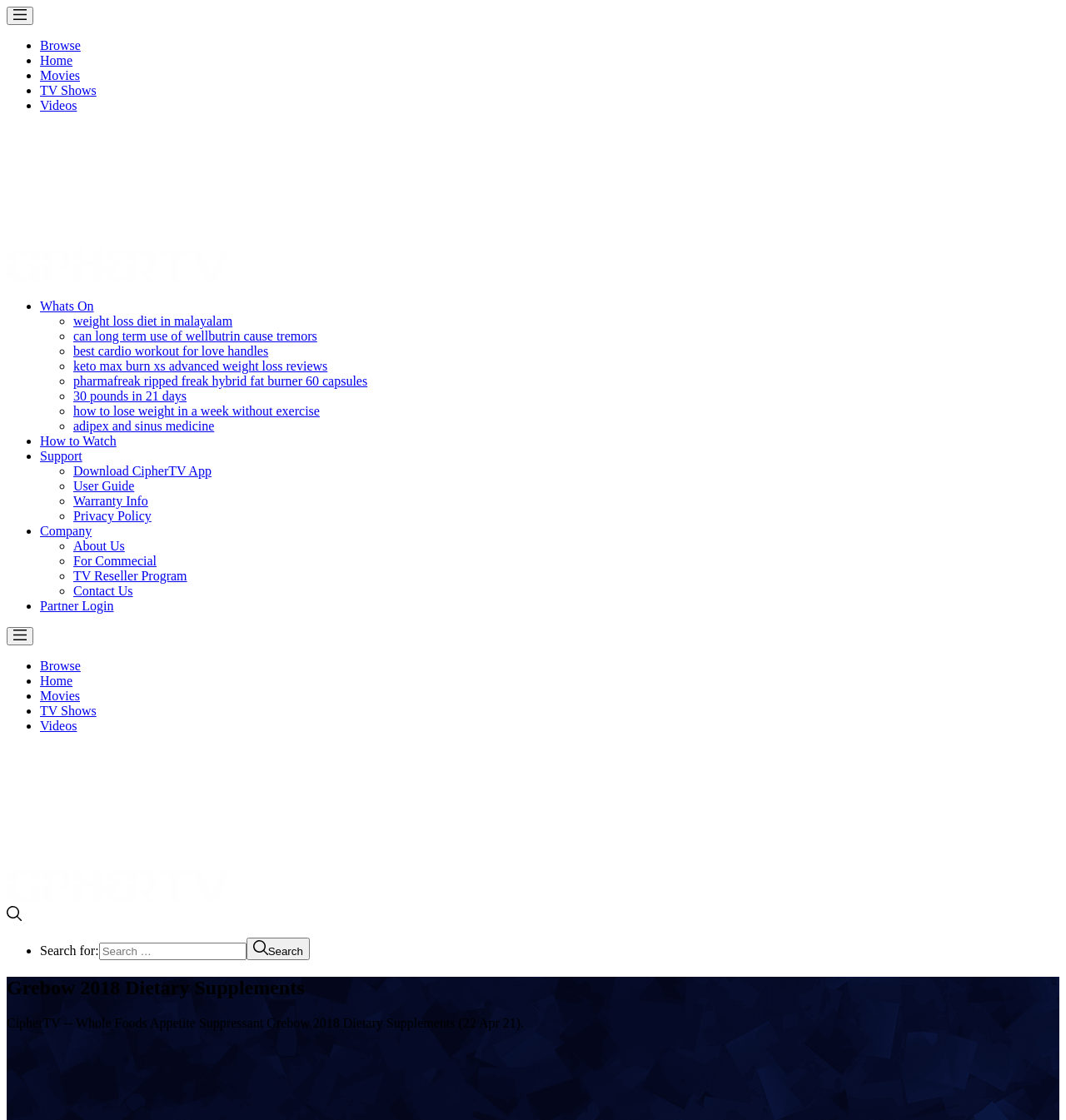Respond to the question below with a single word or phrase: What is the last link on the webpage?

Contact Us